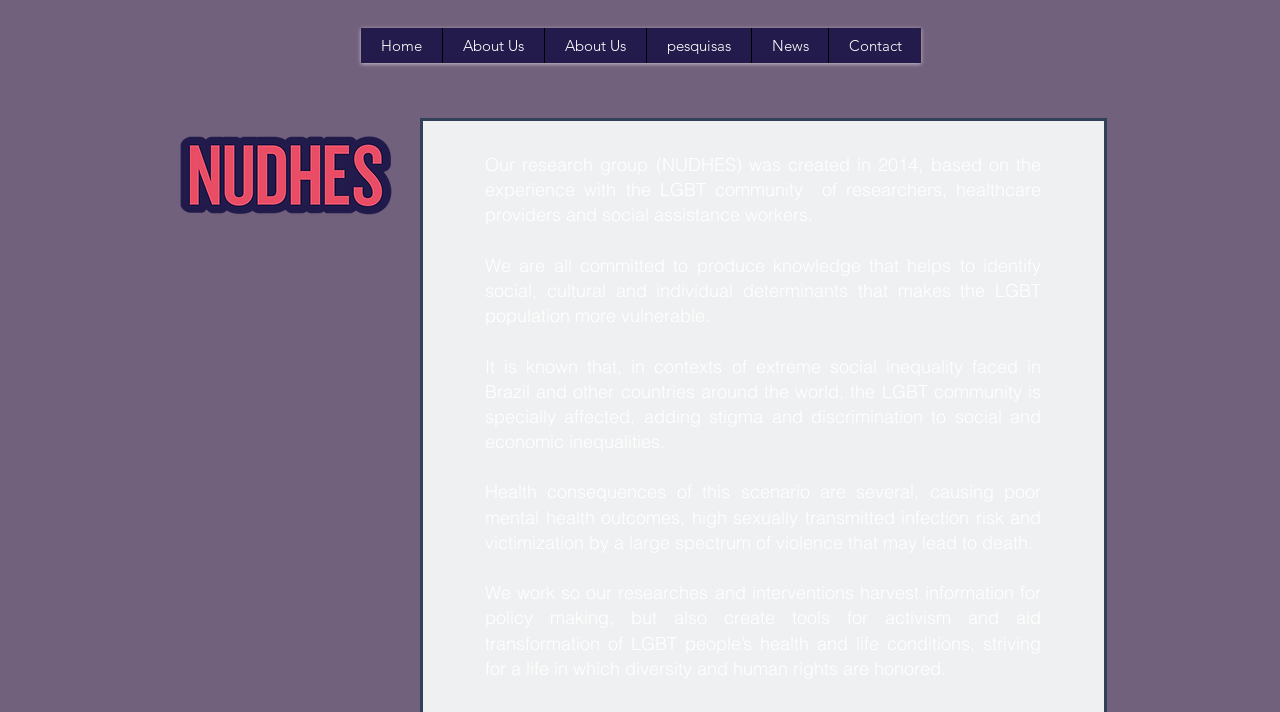How many links are in the navigation menu?
Based on the visual, give a brief answer using one word or a short phrase.

5